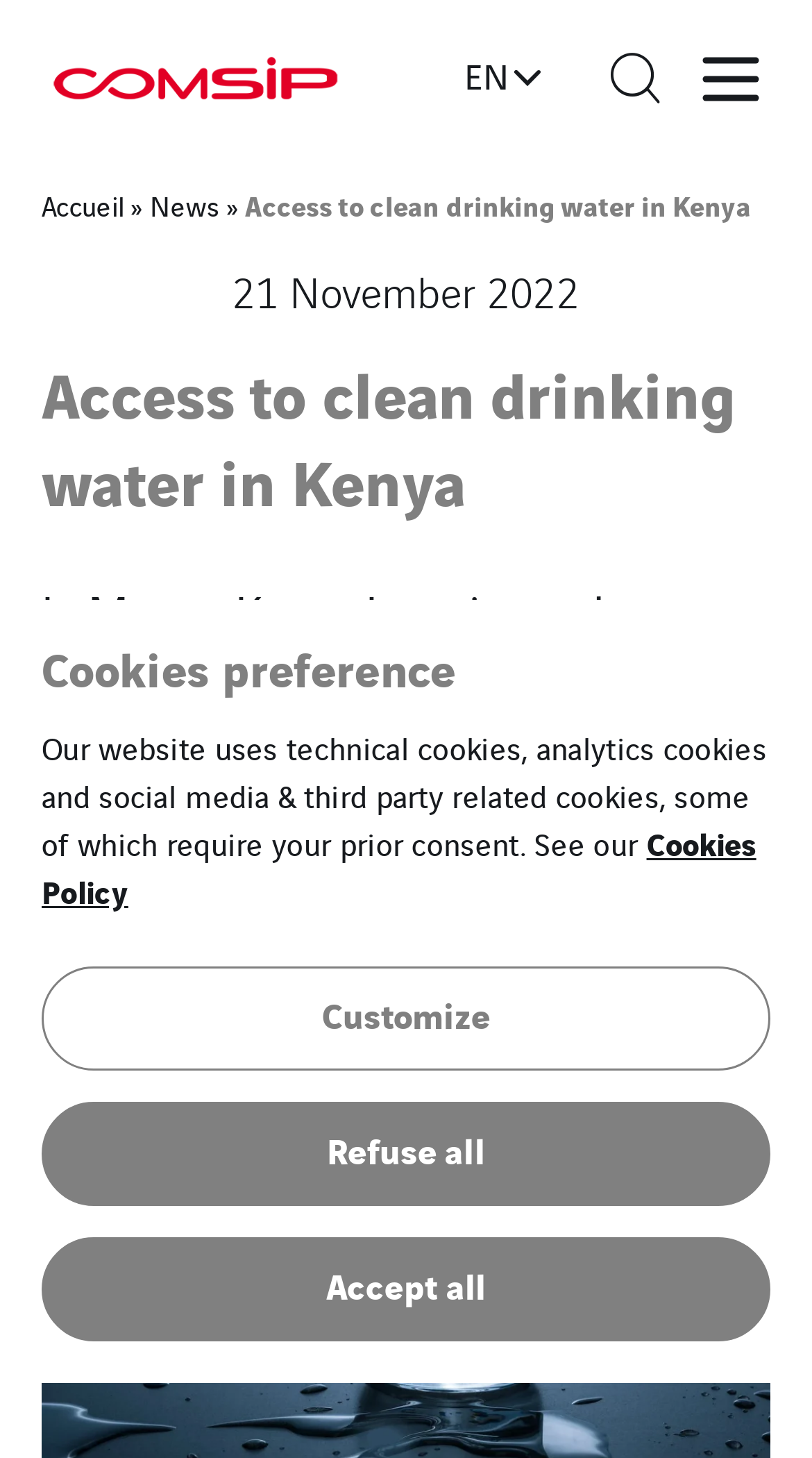Identify the coordinates of the bounding box for the element that must be clicked to accomplish the instruction: "Go to Accueil".

[0.051, 0.127, 0.153, 0.154]